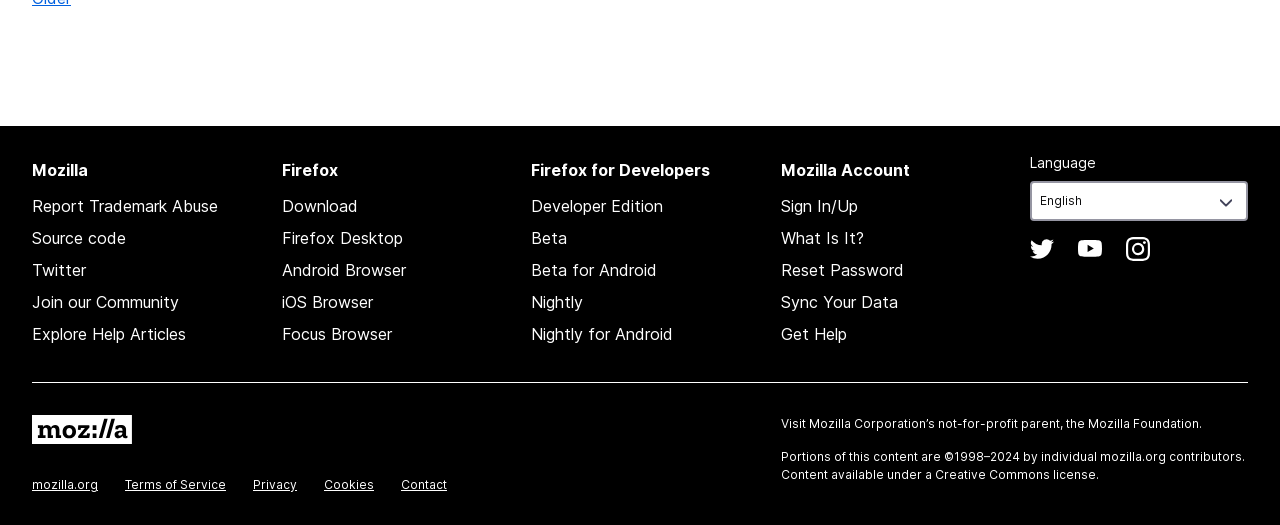Answer the question in a single word or phrase:
What is the name of the organization mentioned at the bottom of the webpage?

Mozilla Foundation